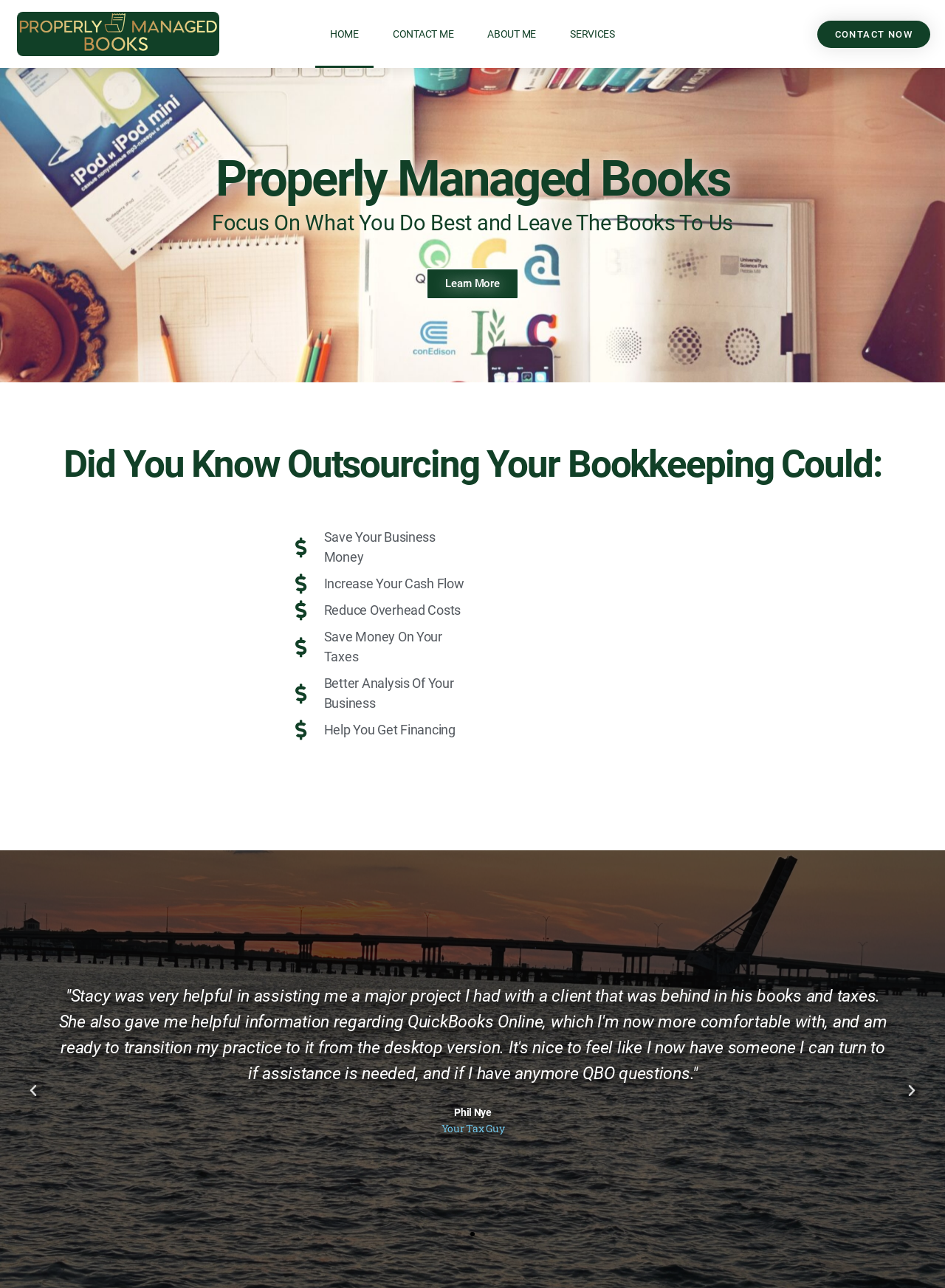Find and provide the bounding box coordinates for the UI element described here: "Home". The coordinates should be given as four float numbers between 0 and 1: [left, top, right, bottom].

[0.334, 0.0, 0.395, 0.053]